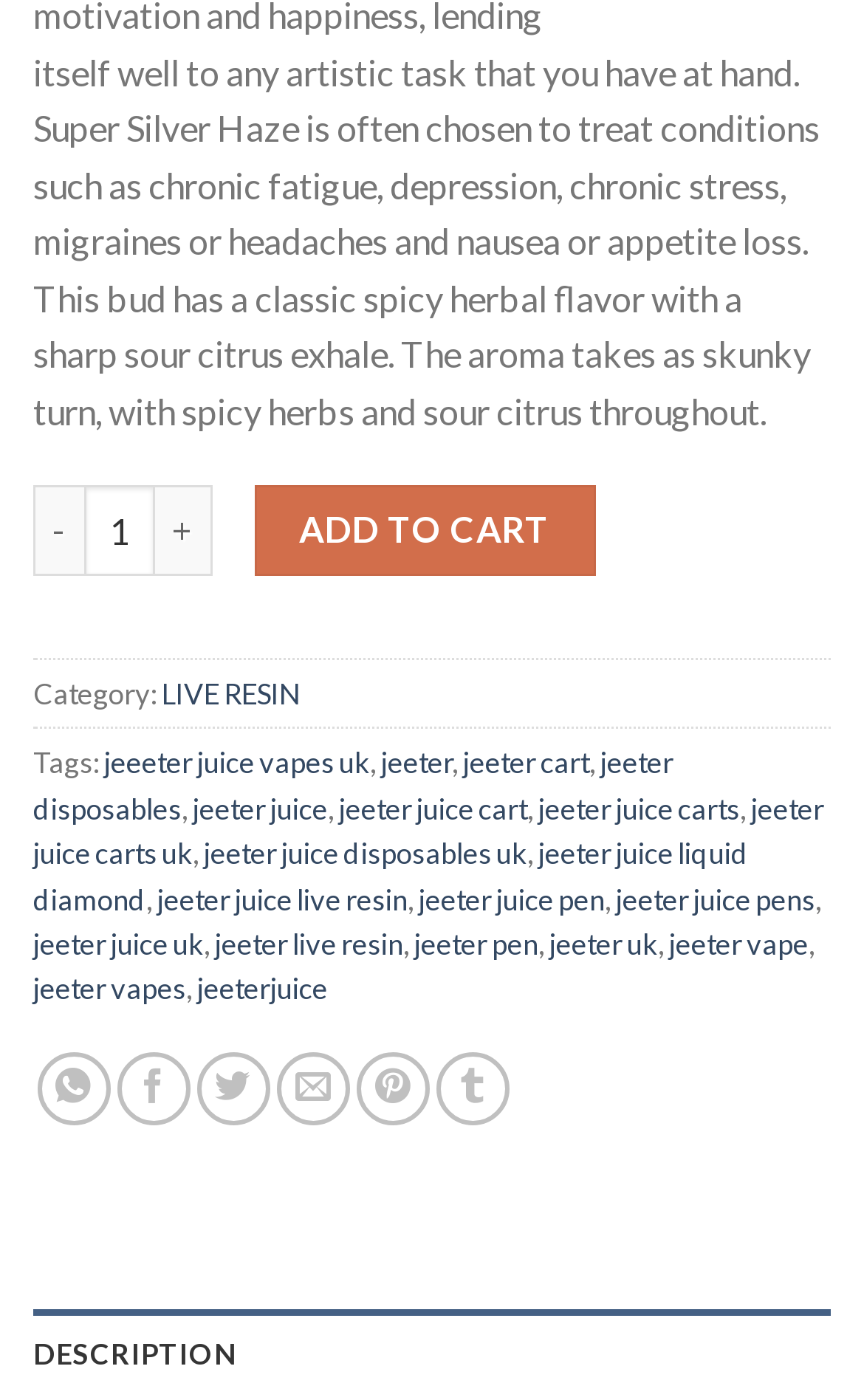Answer this question in one word or a short phrase: How many social media sharing options are available?

5